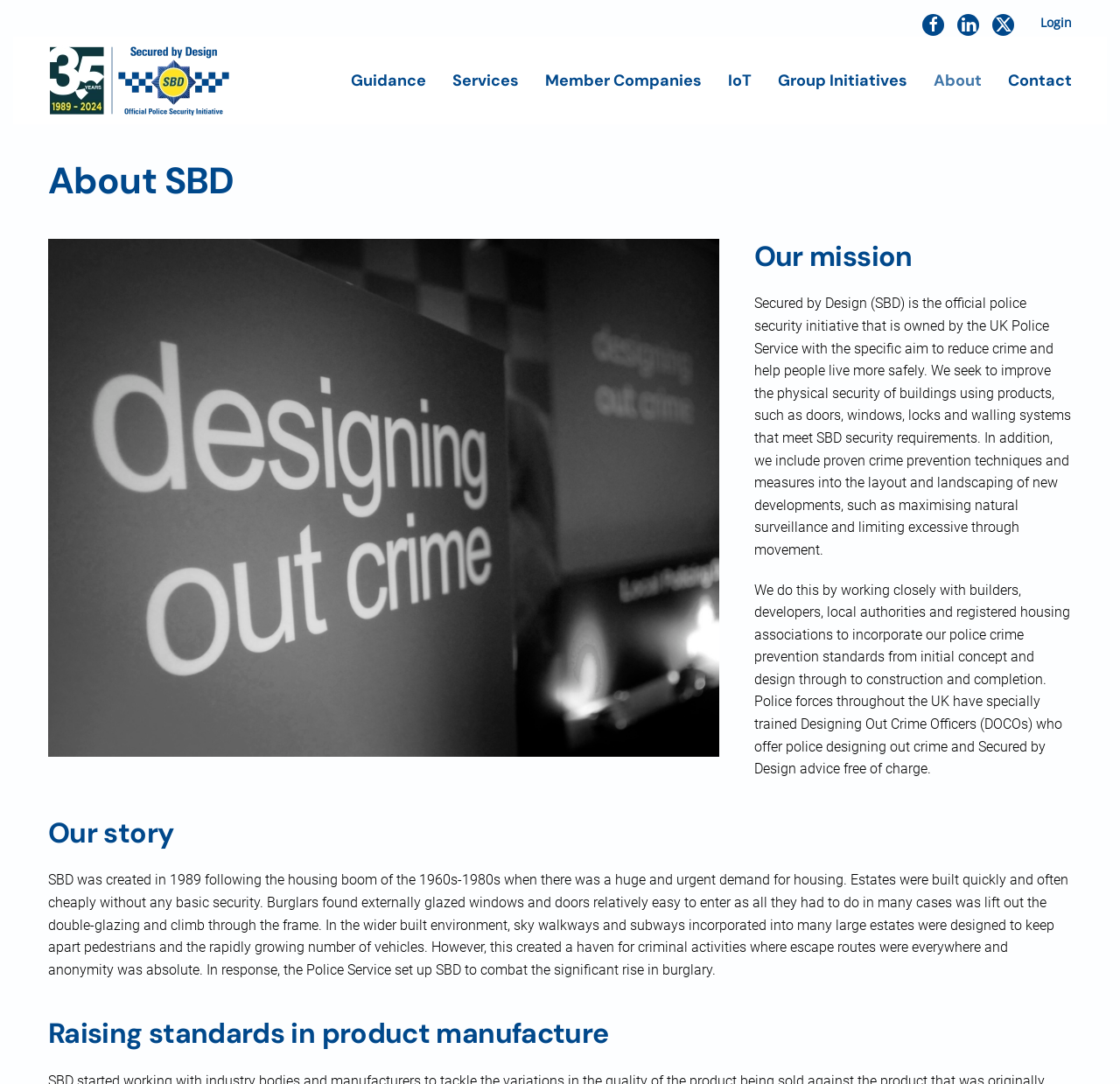Provide a brief response to the question below using one word or phrase:
What is the purpose of Secured by Design?

Reduce crime and improve safety